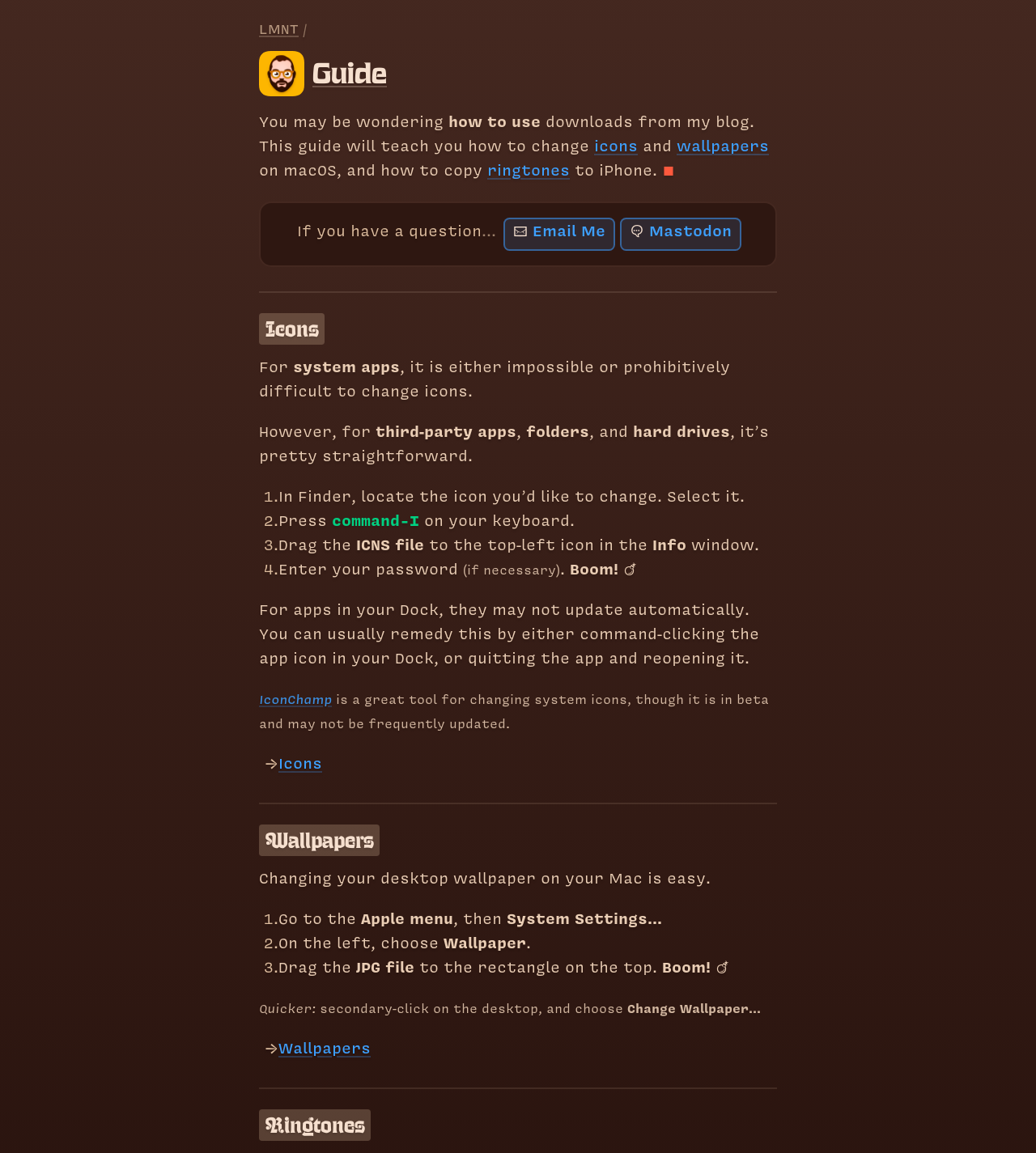Can you specify the bounding box coordinates for the region that should be clicked to fulfill this instruction: "Click the 'LMNT' link".

[0.25, 0.021, 0.288, 0.034]